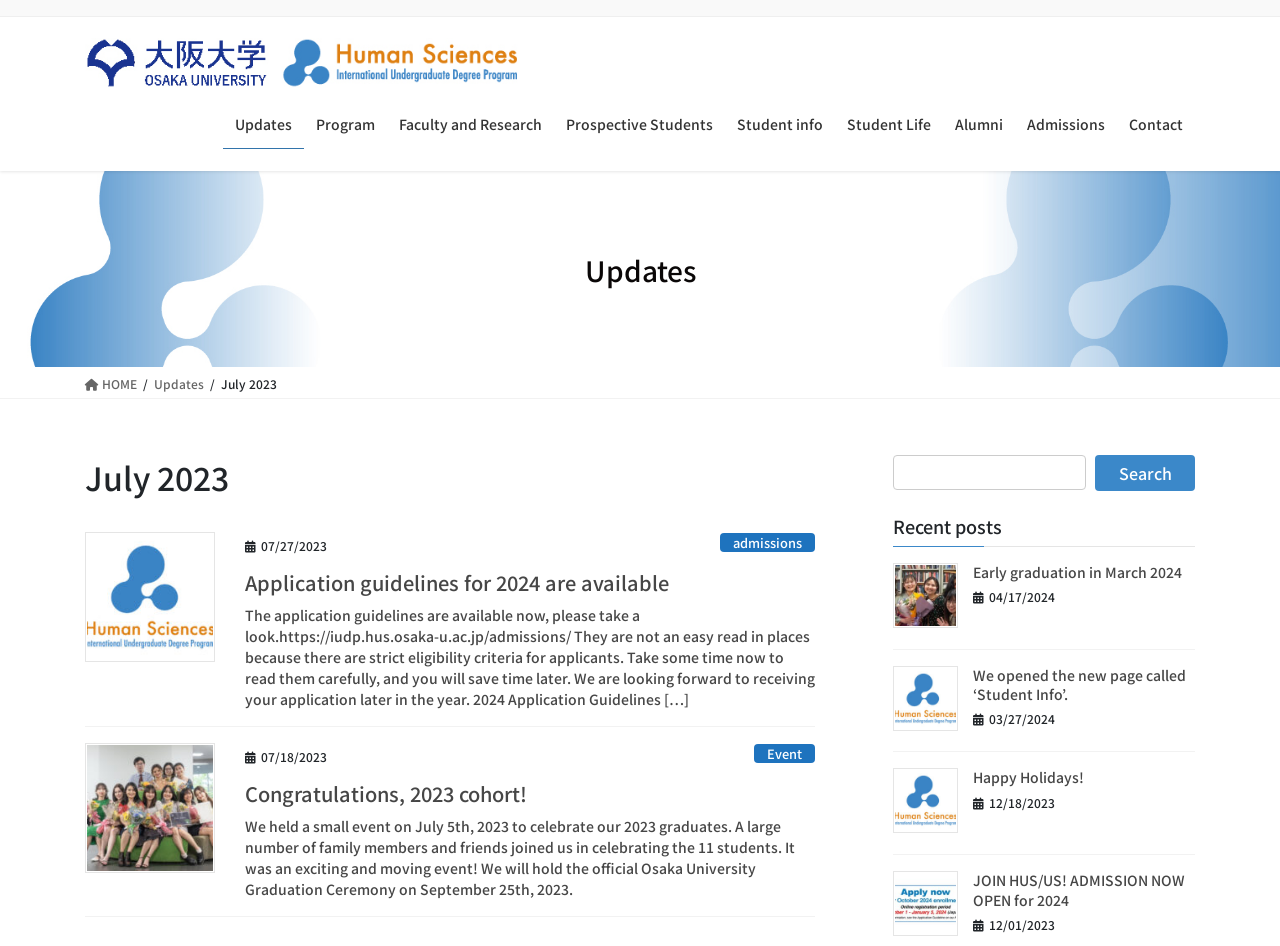Provide a thorough summary of the webpage.

The webpage is about the Human Sciences department, specifically the July 2023 edition. At the top, there is a logo and a link to the Human Sciences page. Below that, there is a navigation menu with links to various sections such as Updates, Program, Faculty and Research, Prospective Students, Student info, Student Life, Alumni, and Admissions.

On the left side, there is a main content area with two articles. The first article has a heading "Application guidelines for 2024 are available" and provides information about the application process. The second article has a heading "Congratulations, 2023 cohort!" and congratulates the 2023 graduates.

On the right side, there is a complementary section with a search bar and a list of recent posts. The recent posts include links to articles about early graduation, a new page called "Student Info", happy holidays, and admission information for 2024. Each post has a date and a brief summary.

There are also several links to faculty and research members, as well as student experiences and alumni stories scattered throughout the page. Overall, the webpage provides information about the Human Sciences department, its programs, and its community.